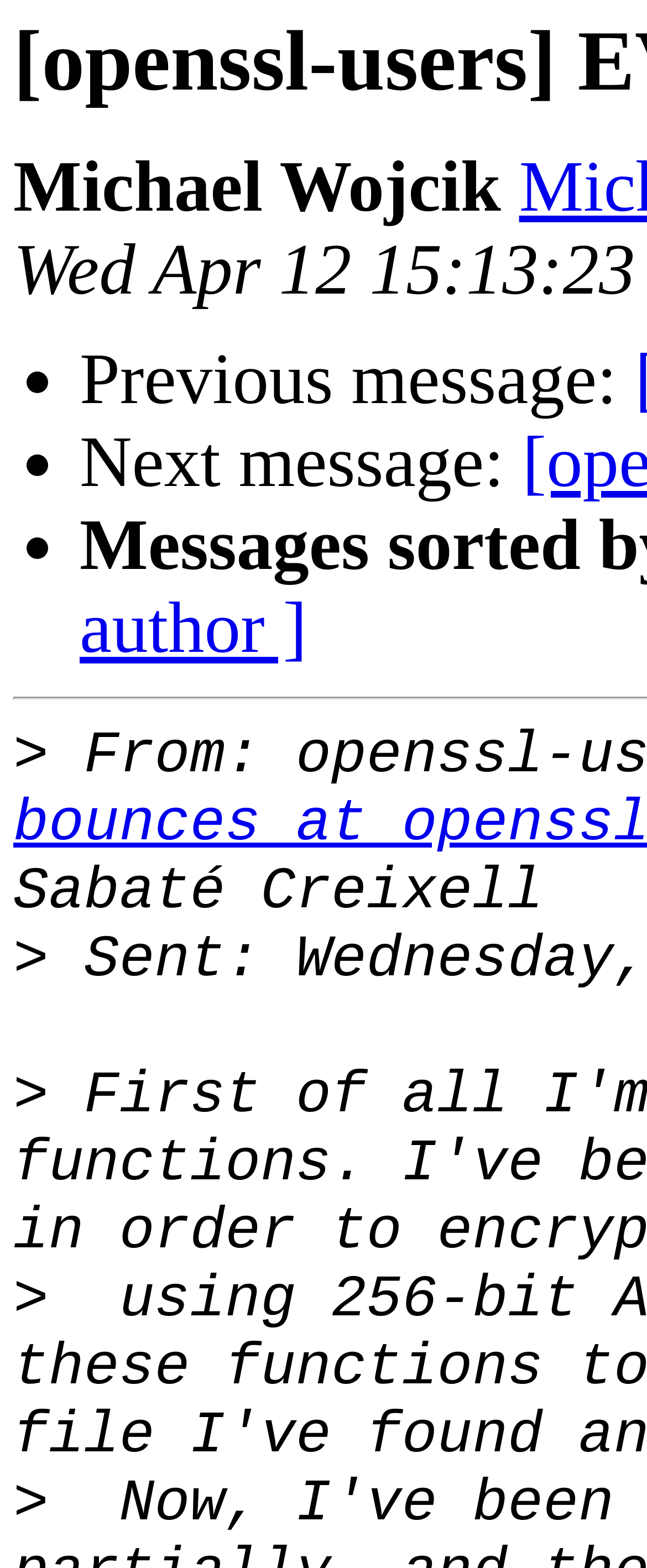Who is the author of the message?
Provide an in-depth answer to the question, covering all aspects.

The author of the message is Michael Wojcik, which is indicated by the StaticText element 'Michael Wojcik' at the top of the webpage.